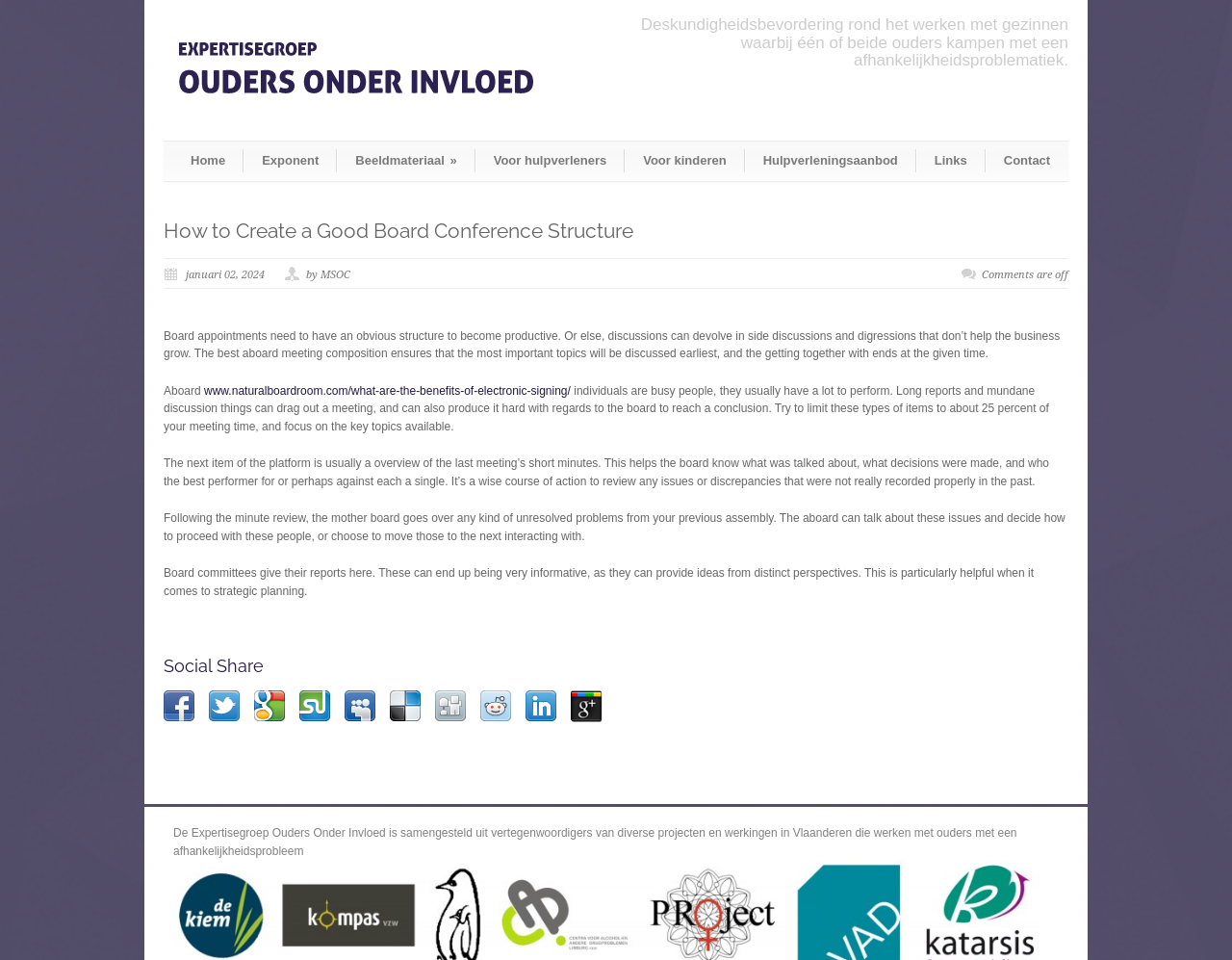Respond to the question below with a concise word or phrase:
What is reviewed in the second item of the platform?

Last meeting's minutes